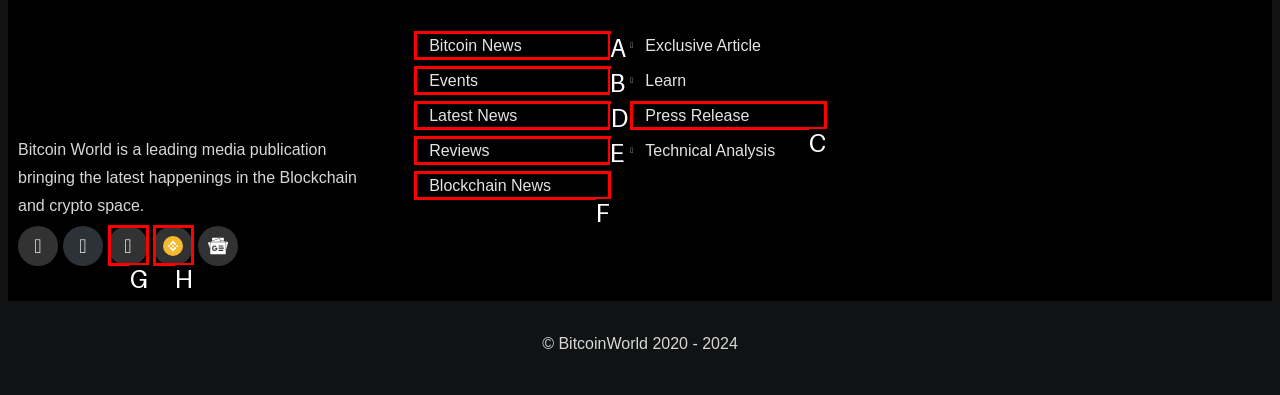Tell me which one HTML element I should click to complete the following task: Read the latest news
Answer with the option's letter from the given choices directly.

D